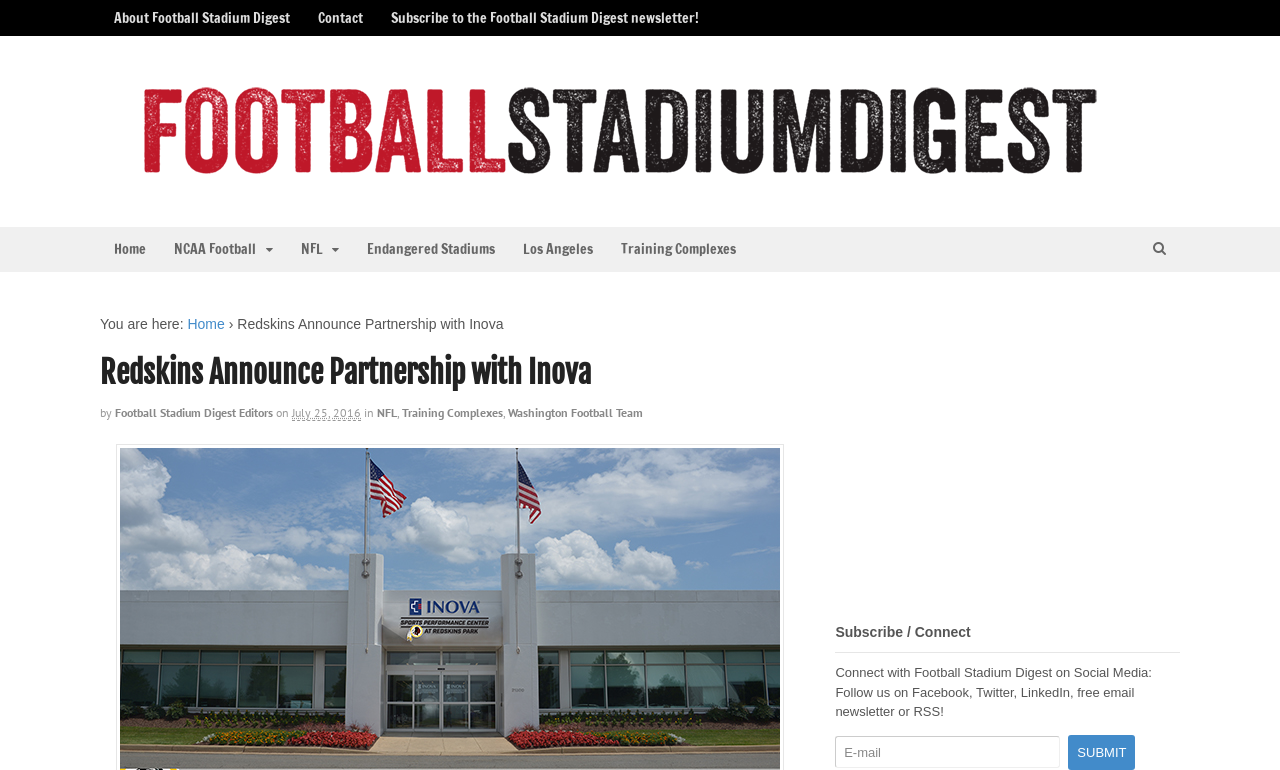Determine the bounding box coordinates for the area that needs to be clicked to fulfill this task: "Submit email". The coordinates must be given as four float numbers between 0 and 1, i.e., [left, top, right, bottom].

[0.835, 0.954, 0.887, 1.0]